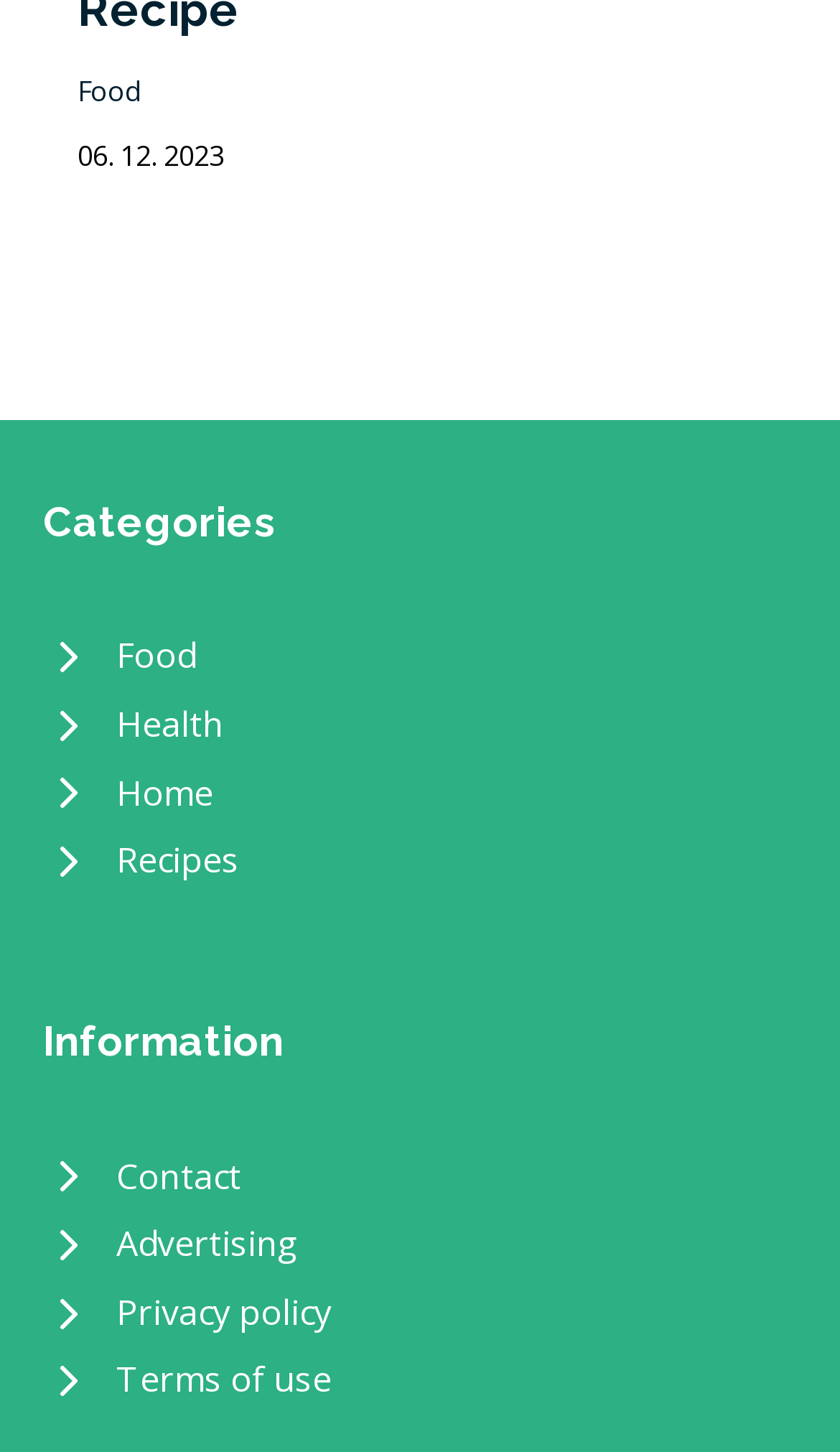Please mark the clickable region by giving the bounding box coordinates needed to complete this instruction: "Read Privacy policy".

[0.051, 0.881, 0.949, 0.928]